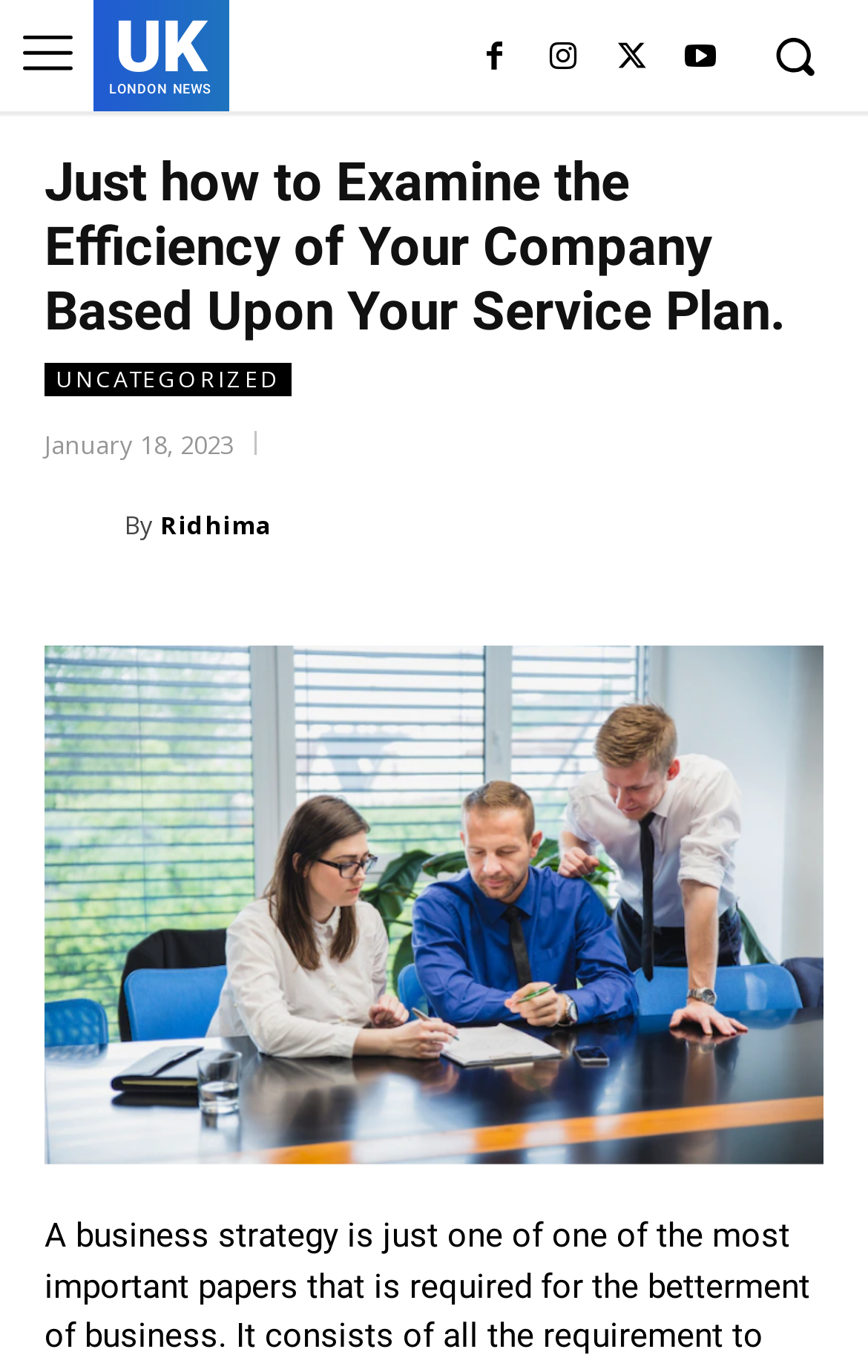Provide a one-word or one-phrase answer to the question:
How many social media links are available?

5